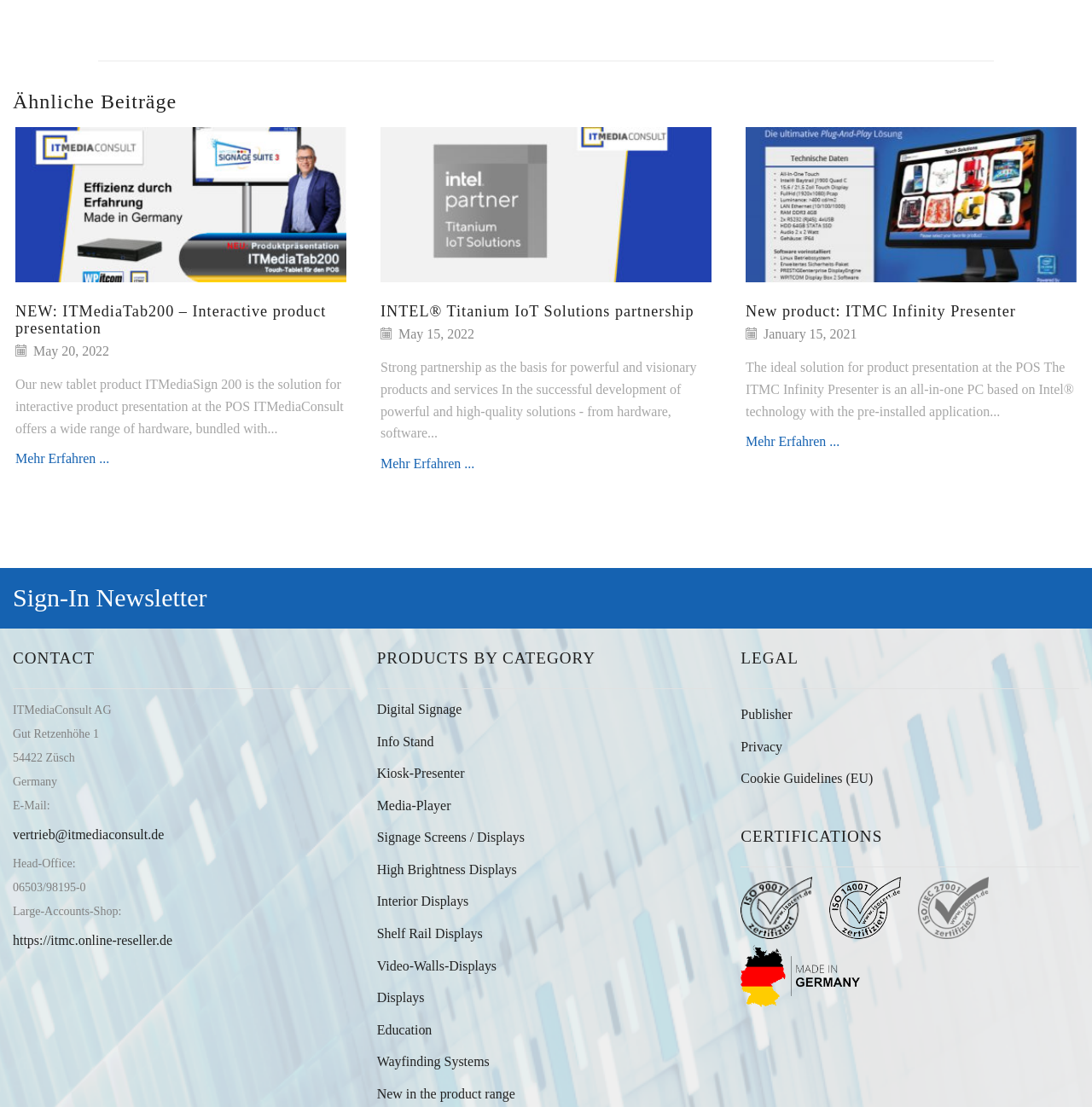What is the title of the first article?
Answer the question using a single word or phrase, according to the image.

ITMediaTab200